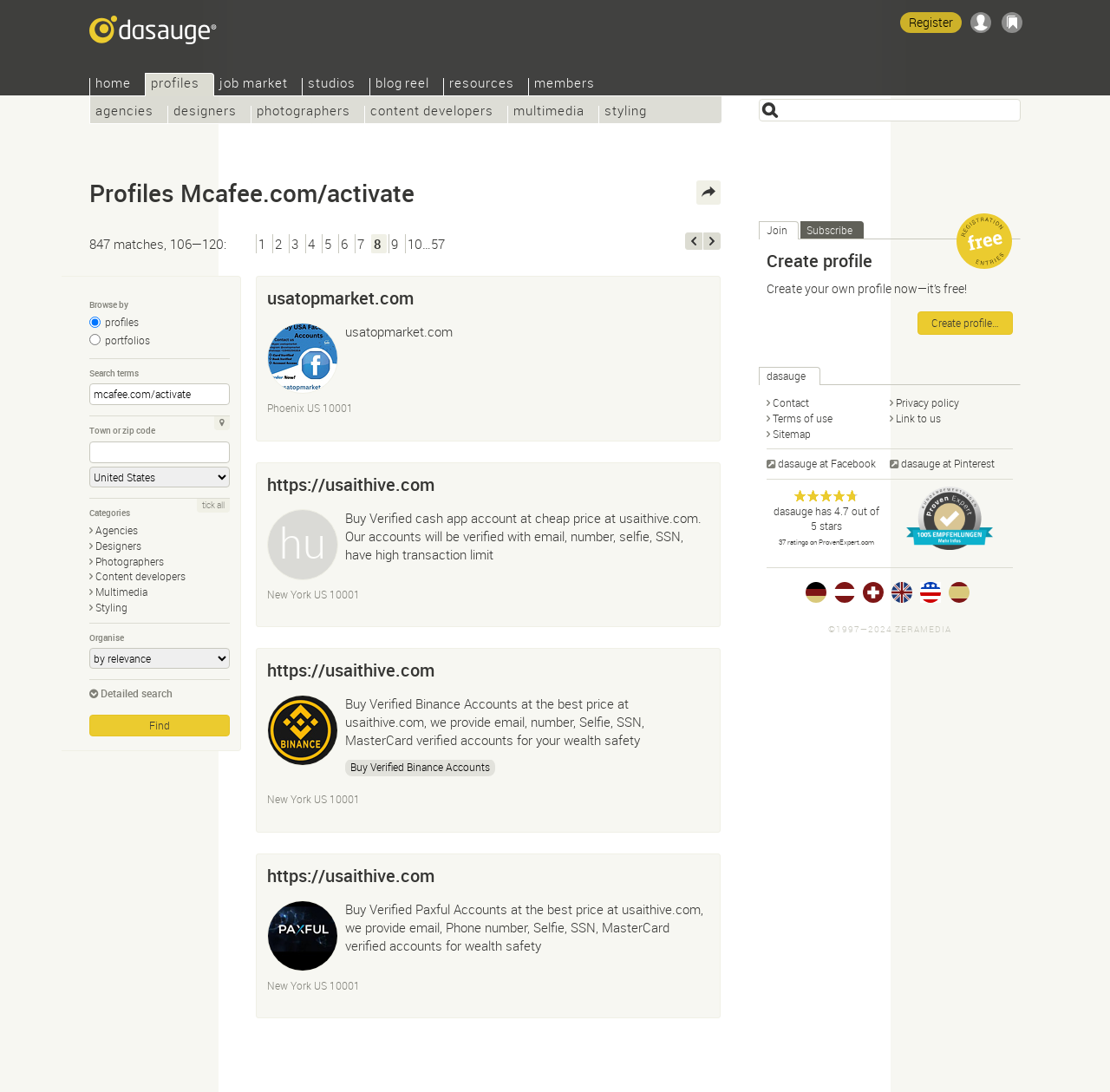Specify the bounding box coordinates of the area that needs to be clicked to achieve the following instruction: "Click on the 'Find' button".

[0.08, 0.655, 0.207, 0.675]